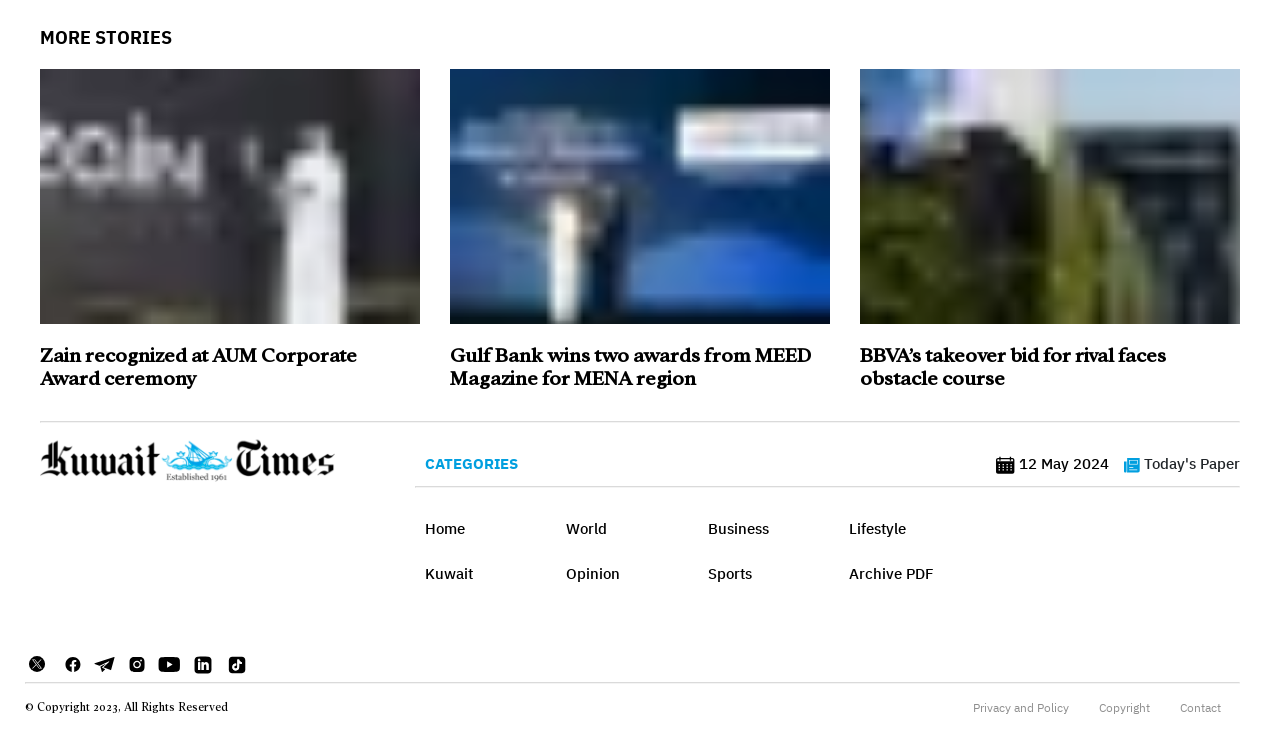Determine the bounding box coordinates of the clickable element to complete this instruction: "Go to the home page". Provide the coordinates in the format of four float numbers between 0 and 1, [left, top, right, bottom].

[0.332, 0.713, 0.427, 0.747]